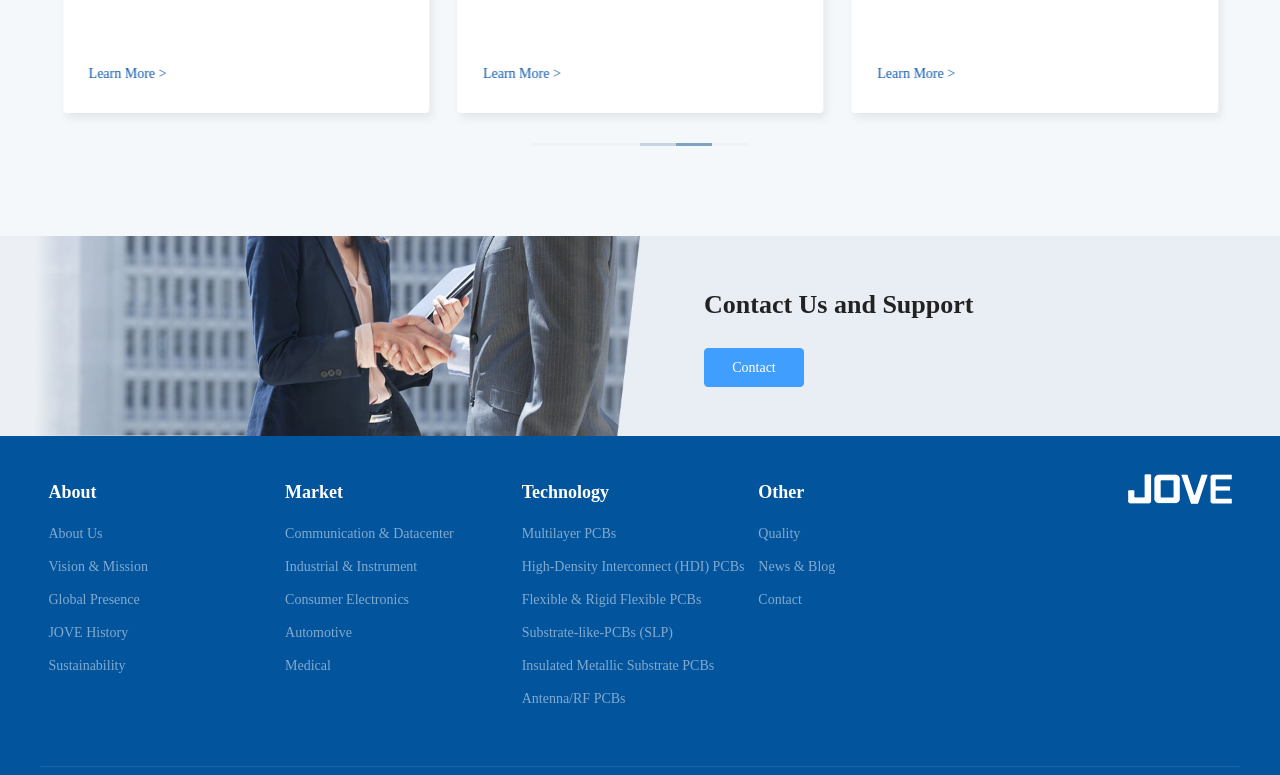Provide a short answer using a single word or phrase for the following question: 
What social media platforms does the company have a presence on?

youtube, linkedin